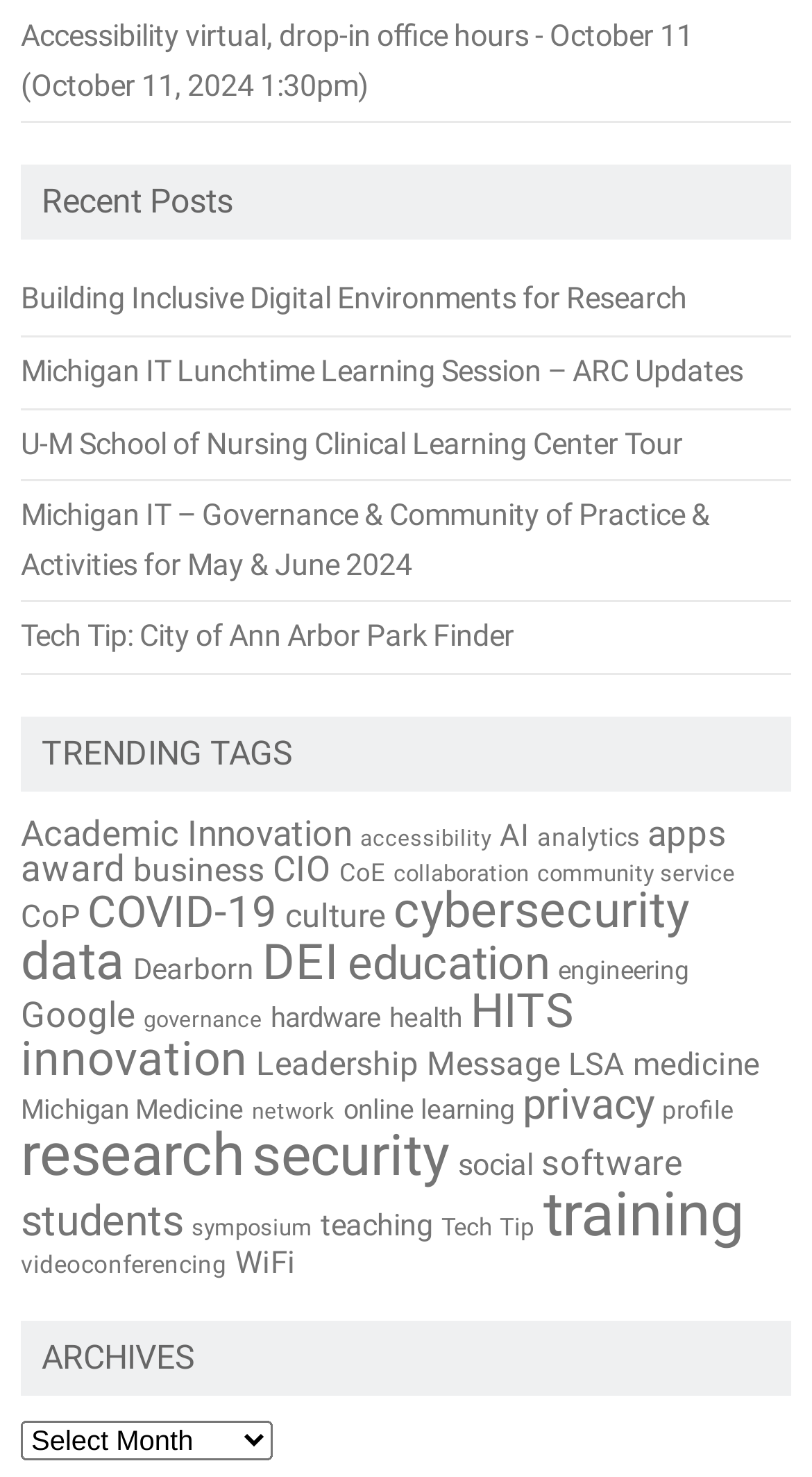What is the position of the 'TRENDING TAGS' text?
Look at the image and answer with only one word or phrase.

Above the tags